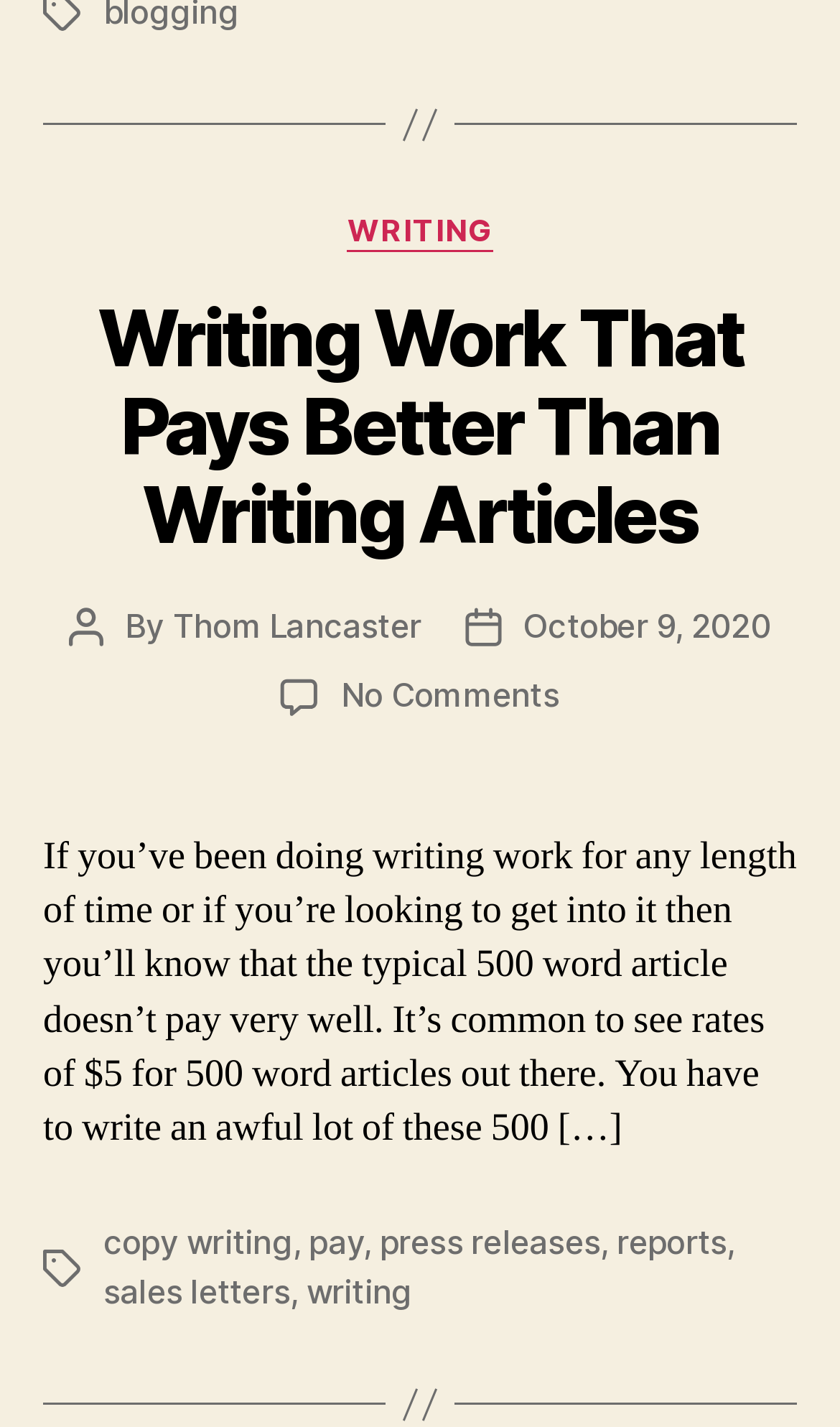When was the article published?
Use the image to give a comprehensive and detailed response to the question.

The publication date of the article is mentioned in the post date section, which is 'October 9, 2020'. This information is located below the author's name and above the article content.